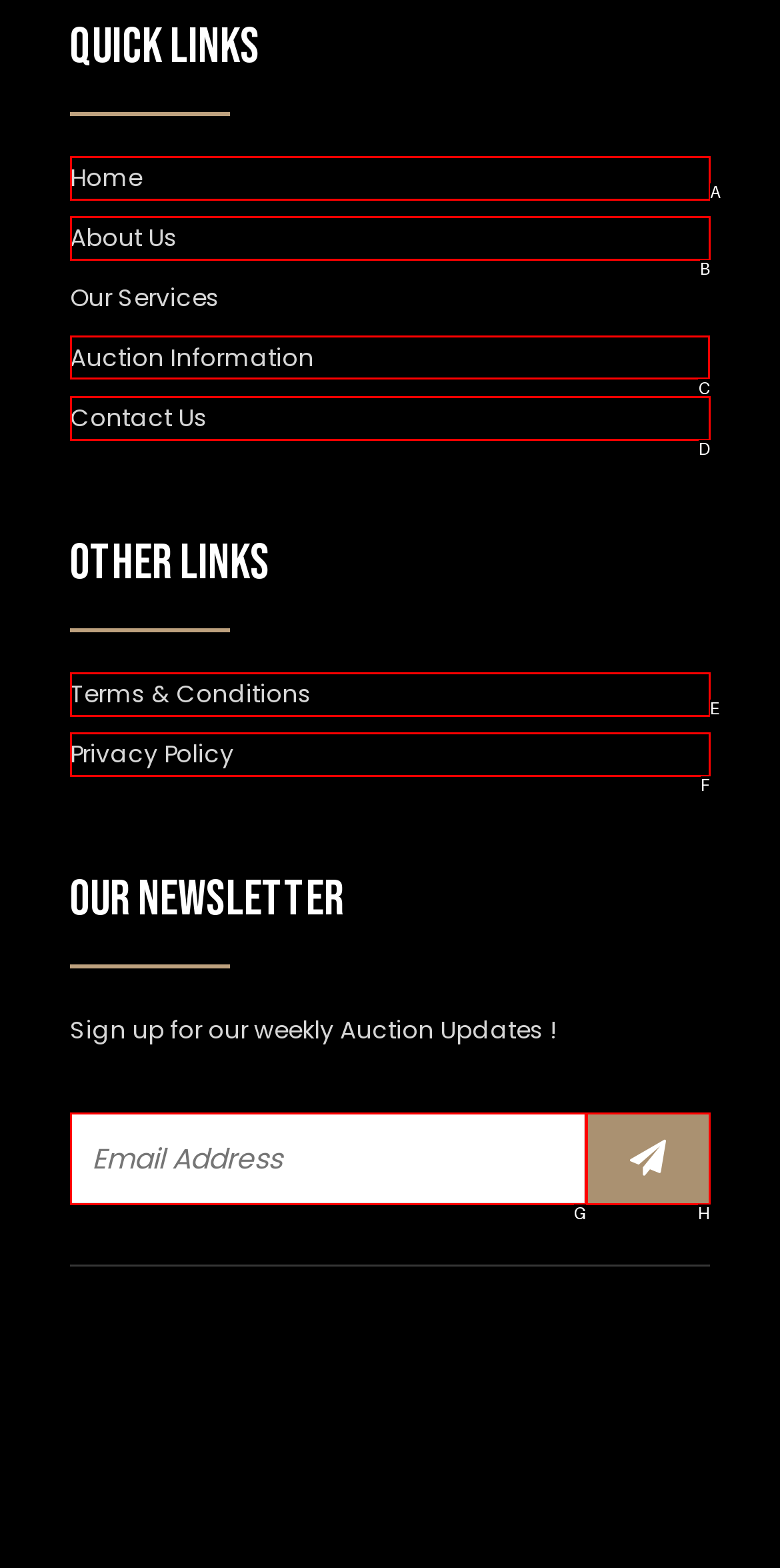Show which HTML element I need to click to perform this task: View Auction Information Answer with the letter of the correct choice.

C